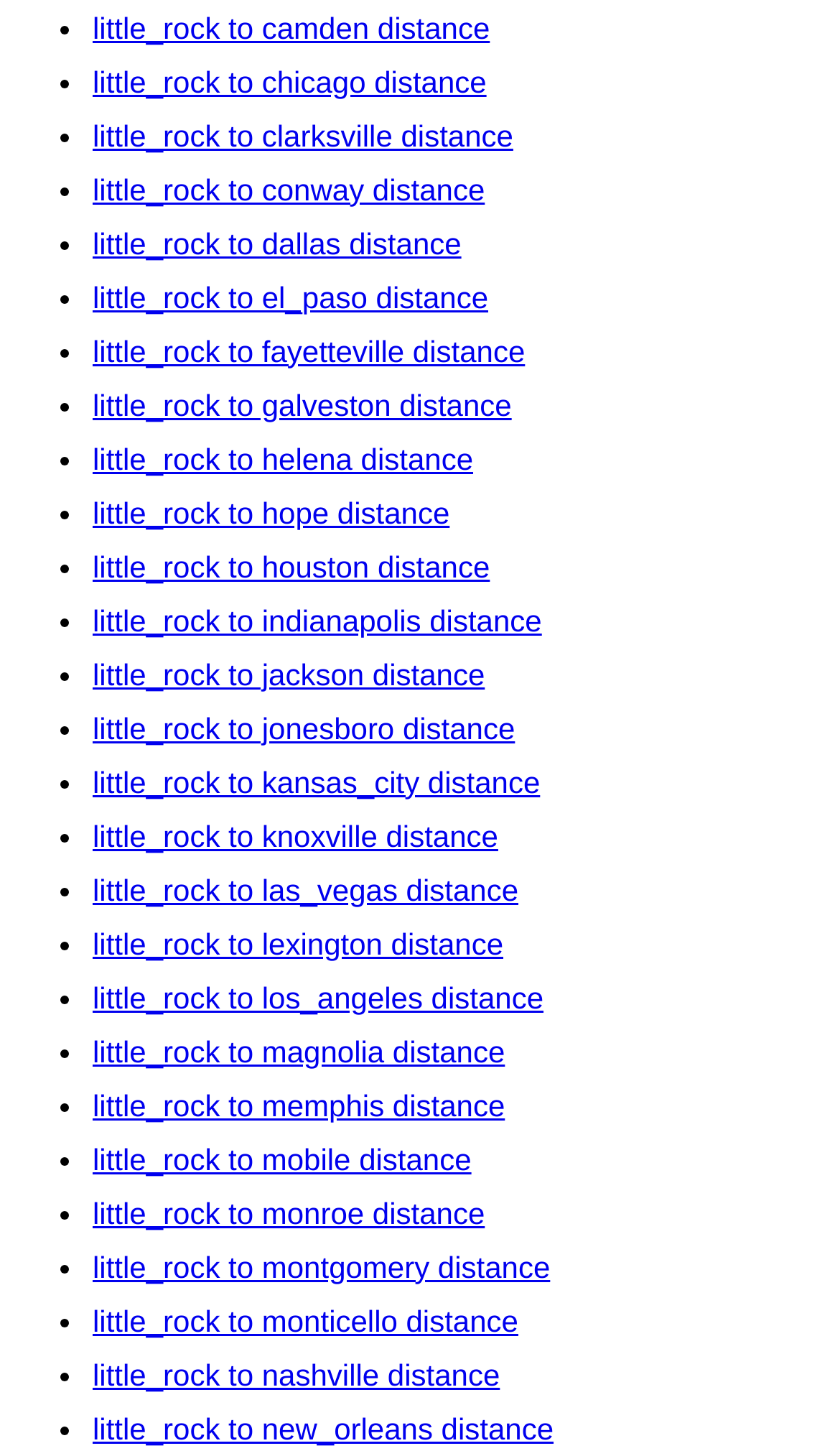Determine the bounding box coordinates for the area that needs to be clicked to fulfill this task: "explore little rock to los angeles distance". The coordinates must be given as four float numbers between 0 and 1, i.e., [left, top, right, bottom].

[0.11, 0.673, 0.647, 0.696]